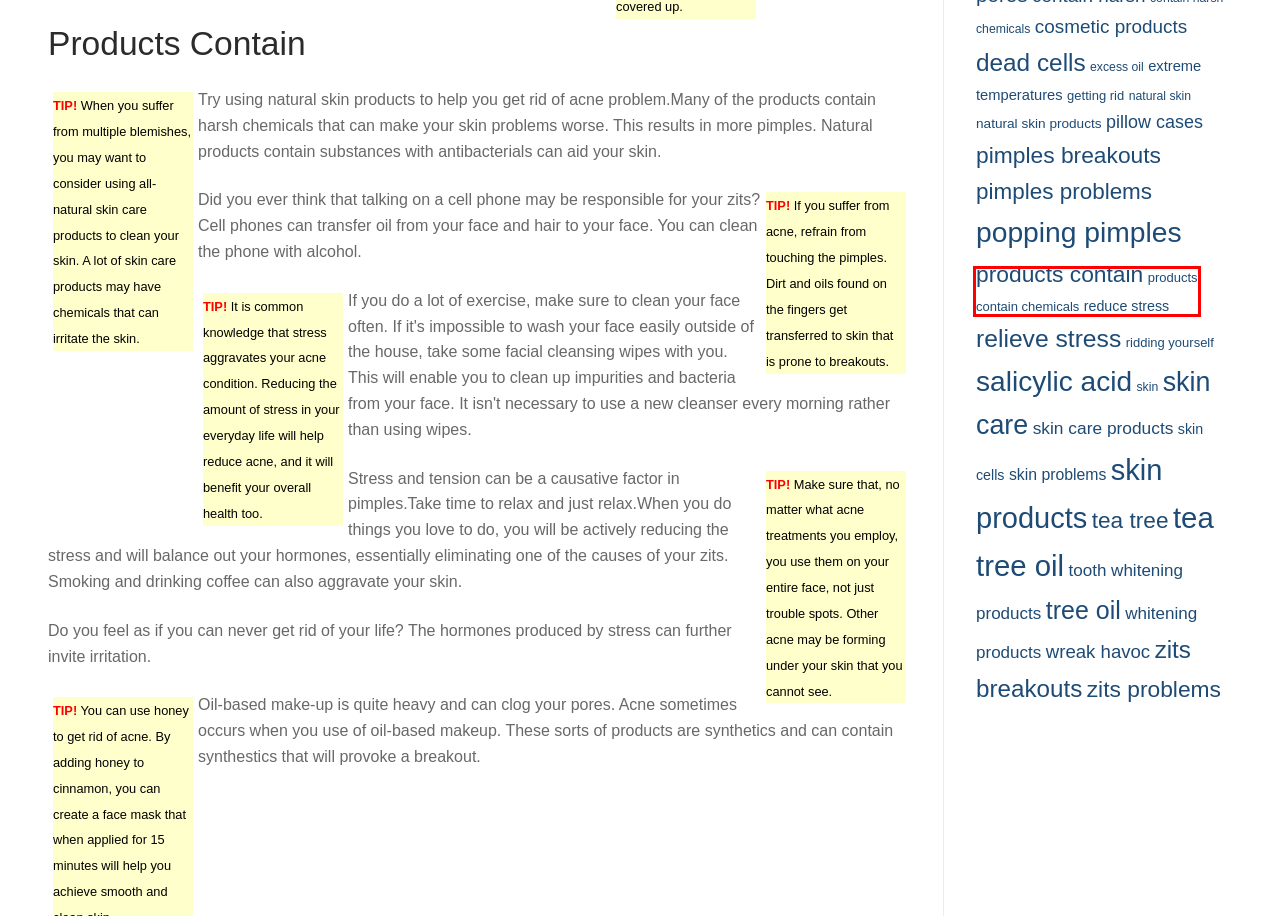You are given a screenshot of a webpage with a red rectangle bounding box around an element. Choose the best webpage description that matches the page after clicking the element in the bounding box. Here are the candidates:
A. popping pimples - Uacne
B. cosmetic products - Uacne
C. skin products - Uacne
D. natural skin - Uacne
E. tree oil - Uacne
F. products contain chemicals - Uacne
G. skin care - Uacne
H. whitening products - Uacne

F